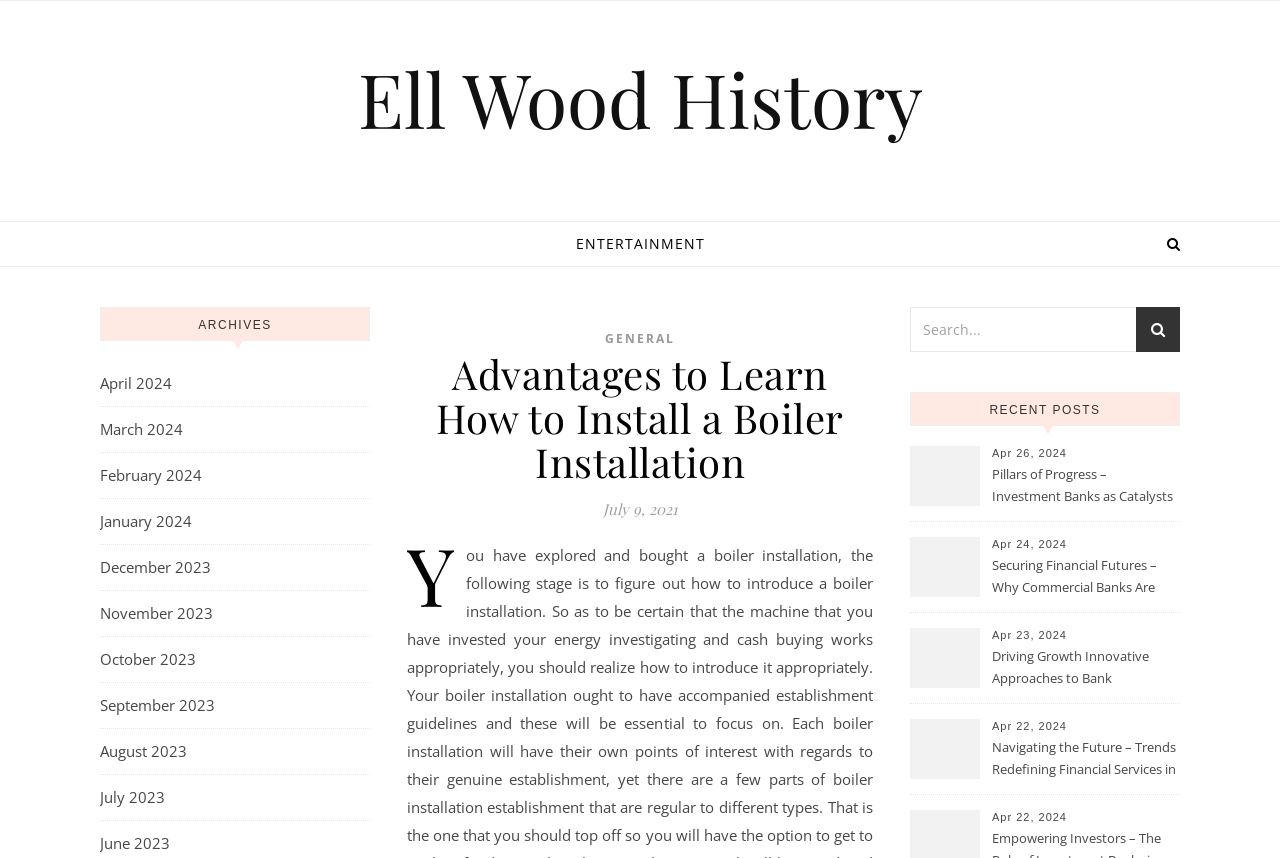How many recent posts are displayed on the webpage?
Look at the screenshot and respond with a single word or phrase.

4